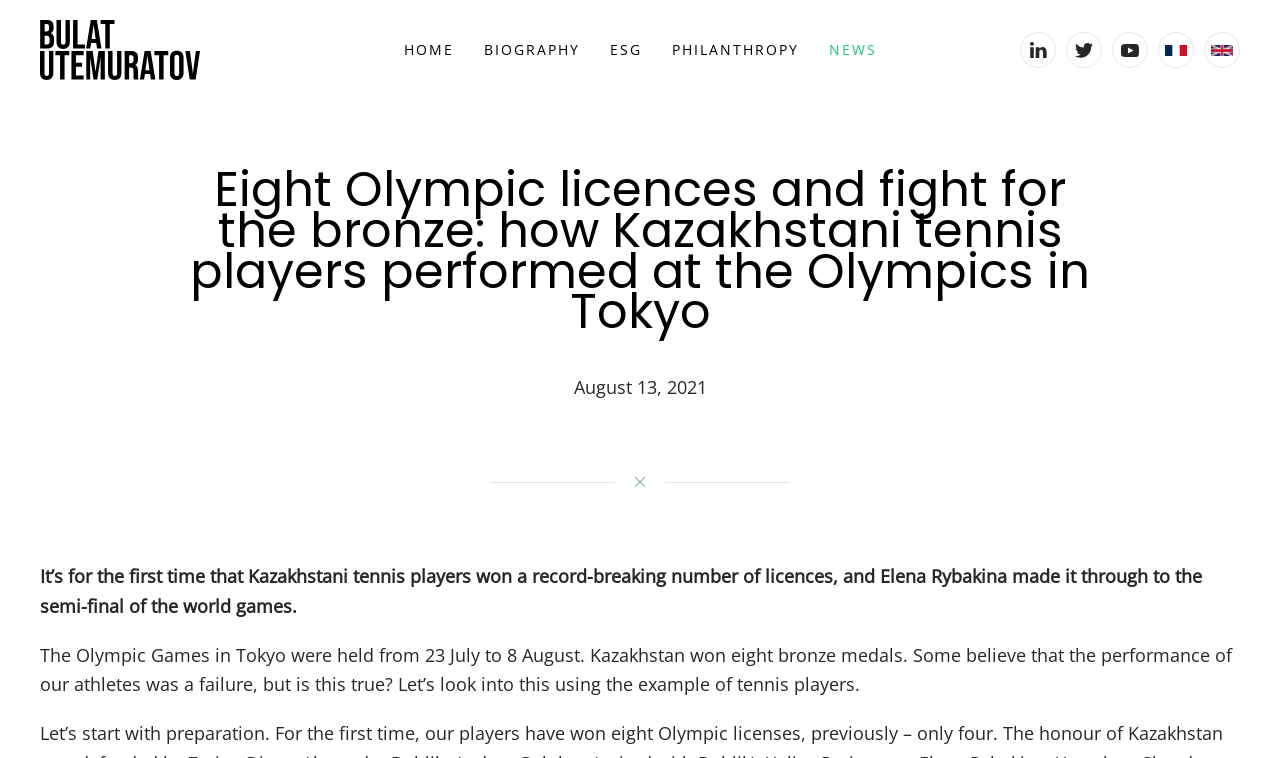What is the language of the webpage?
Answer the question with a single word or phrase, referring to the image.

English